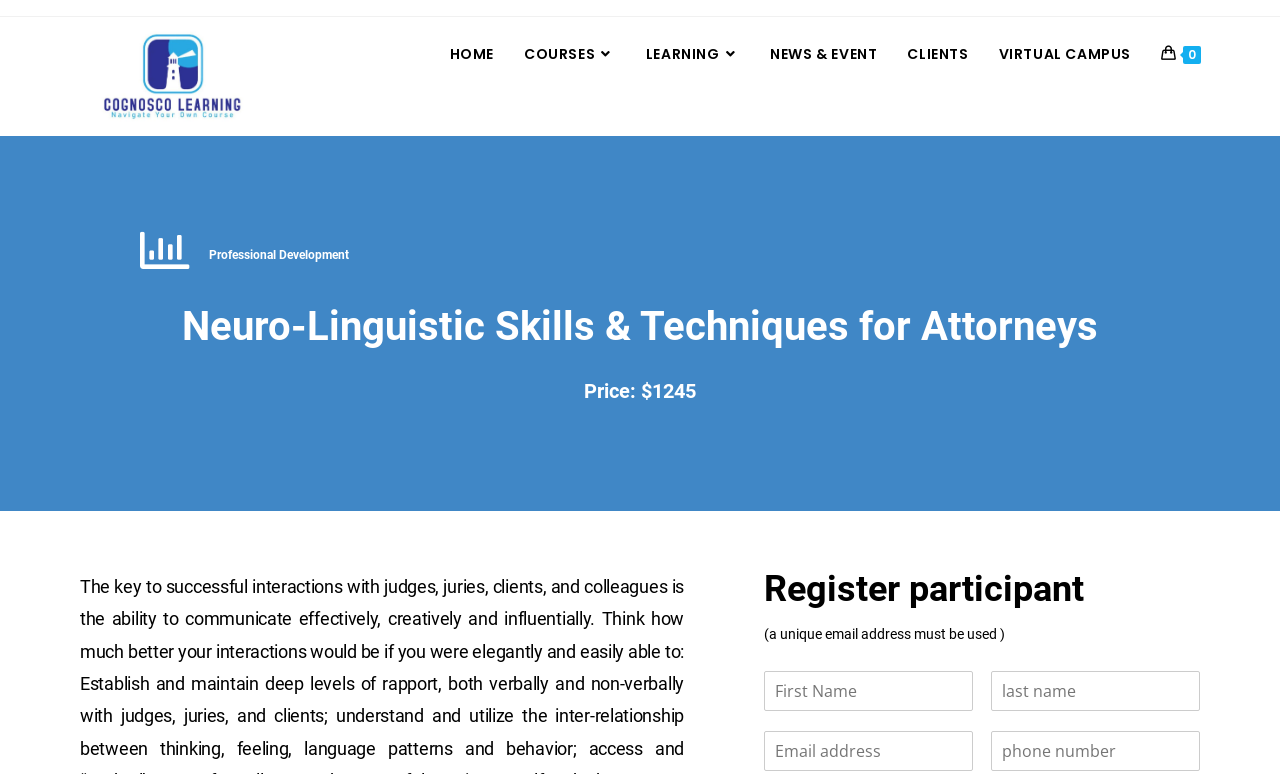Identify the bounding box coordinates of the part that should be clicked to carry out this instruction: "View the COURSES page".

[0.398, 0.022, 0.493, 0.118]